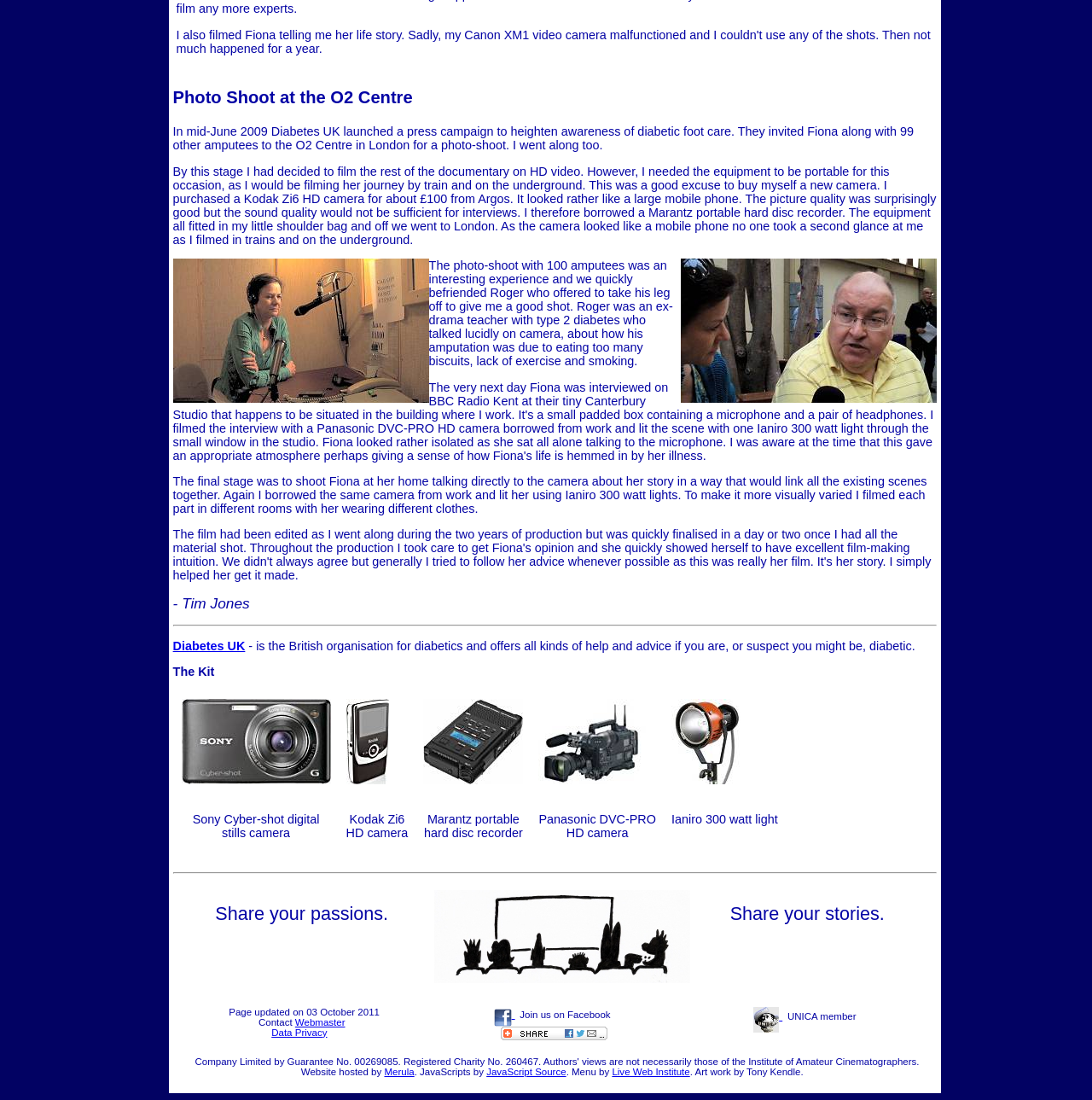Specify the bounding box coordinates of the area to click in order to execute this command: 'Click the 'UNICA information' link'. The coordinates should consist of four float numbers ranging from 0 to 1, and should be formatted as [left, top, right, bottom].

[0.69, 0.917, 0.717, 0.929]